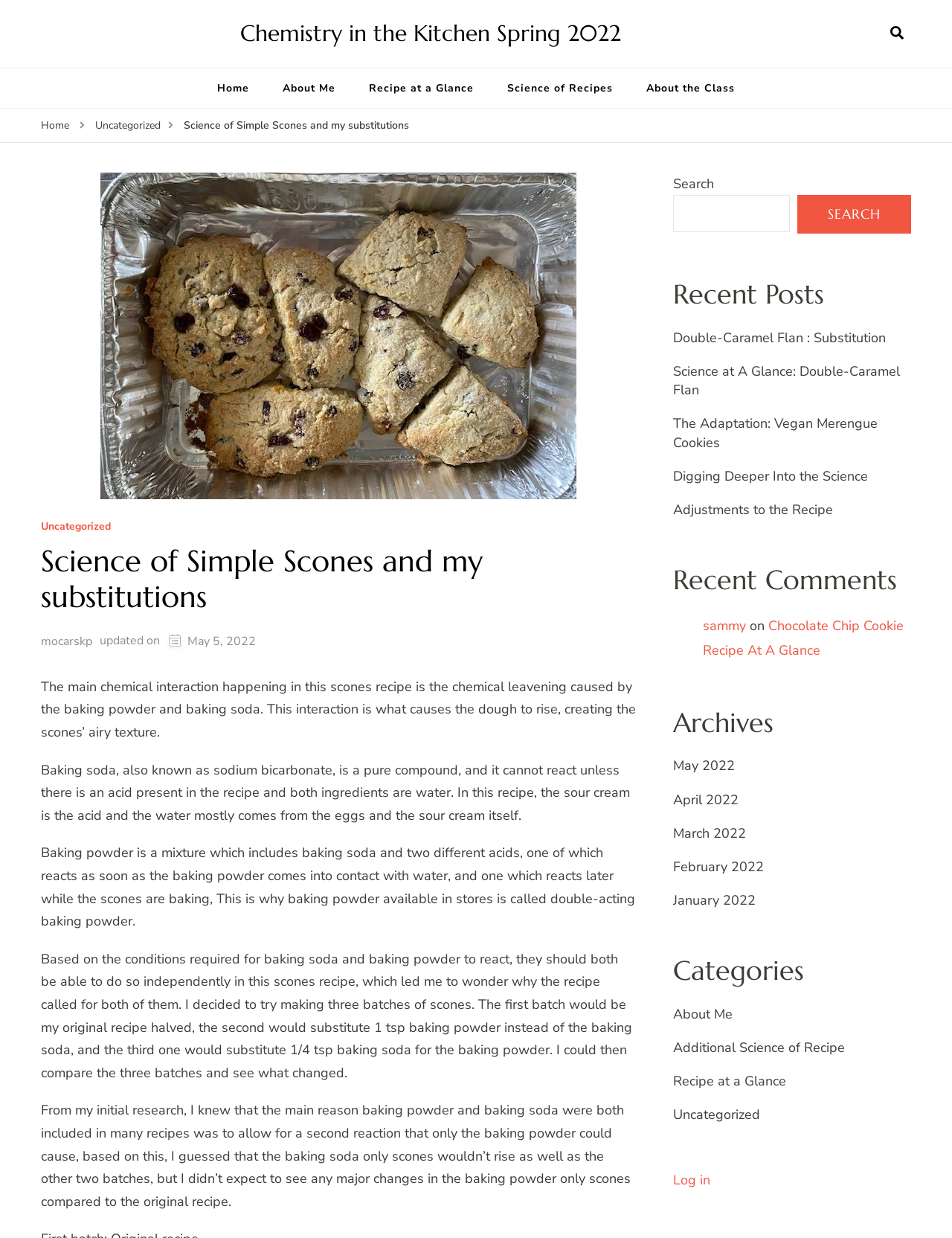Determine the bounding box coordinates of the region to click in order to accomplish the following instruction: "Go to Home page". Provide the coordinates as four float numbers between 0 and 1, specifically [left, top, right, bottom].

[0.043, 0.094, 0.073, 0.109]